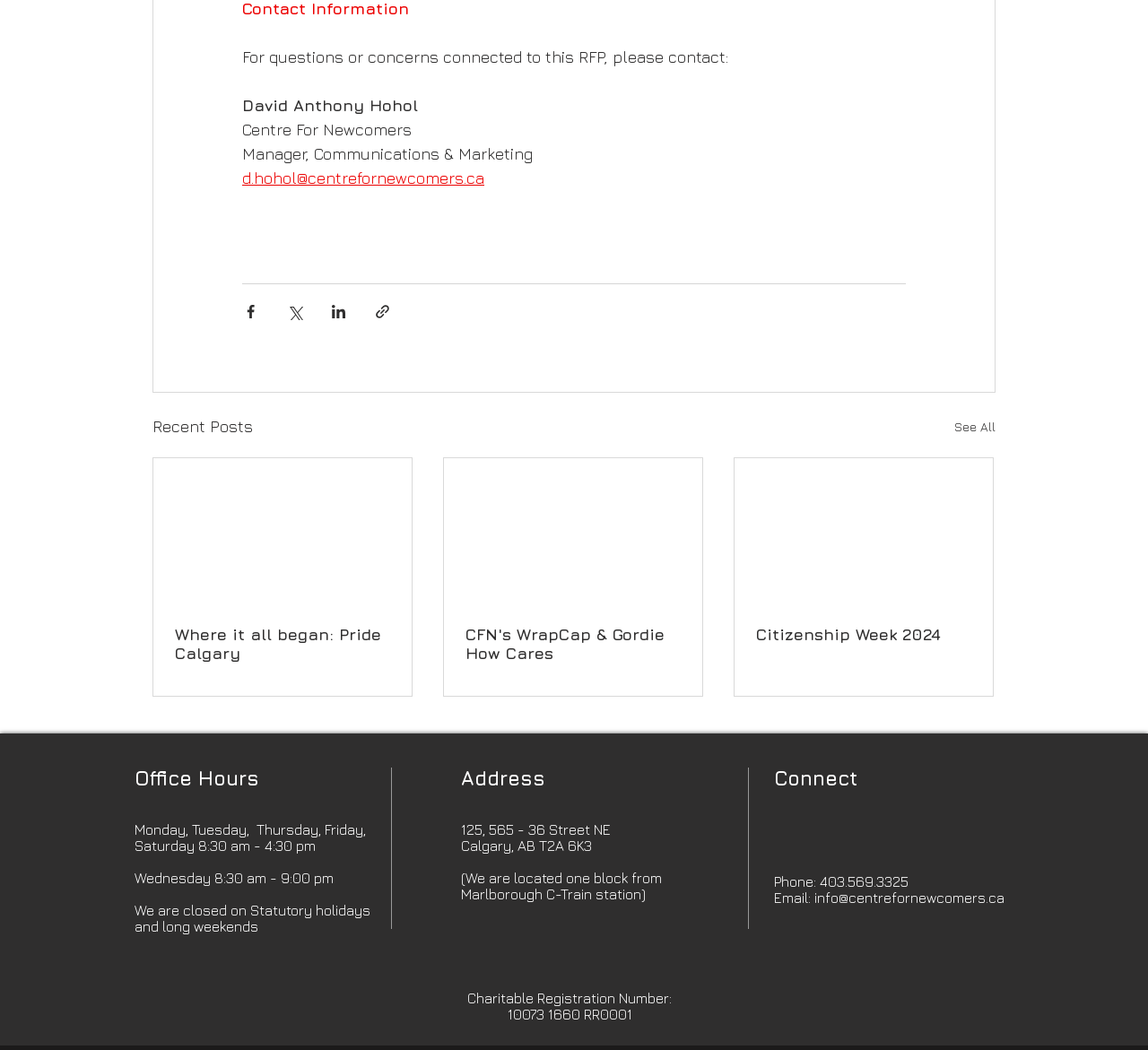Pinpoint the bounding box coordinates of the clickable element needed to complete the instruction: "Click on Kayode Ibukunoluwa-Micah's Blog". The coordinates should be provided as four float numbers between 0 and 1: [left, top, right, bottom].

None